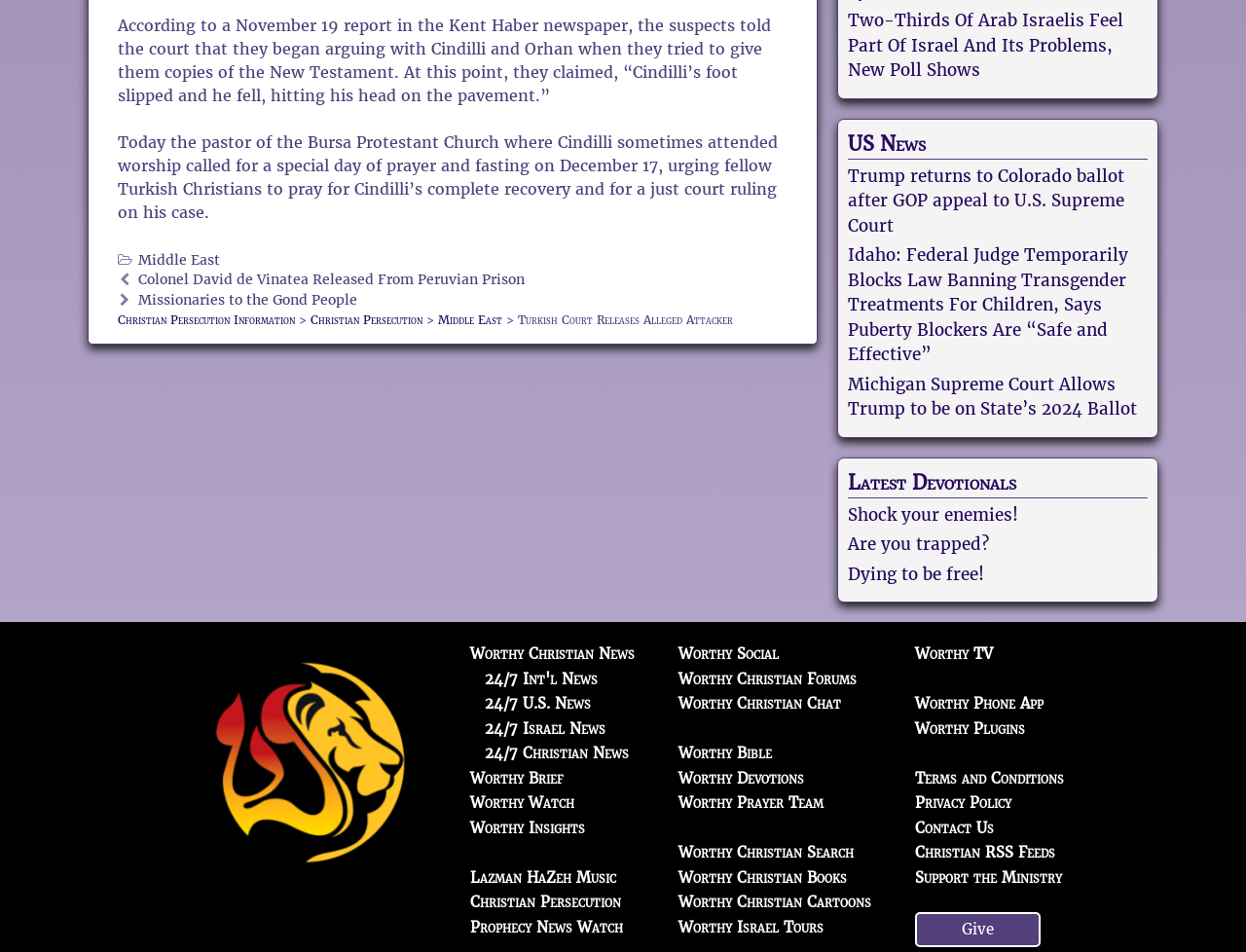Please provide the bounding box coordinate of the region that matches the element description: (361) 983-2000. Coordinates should be in the format (top-left x, top-left y, bottom-right x, bottom-right y) and all values should be between 0 and 1.

None